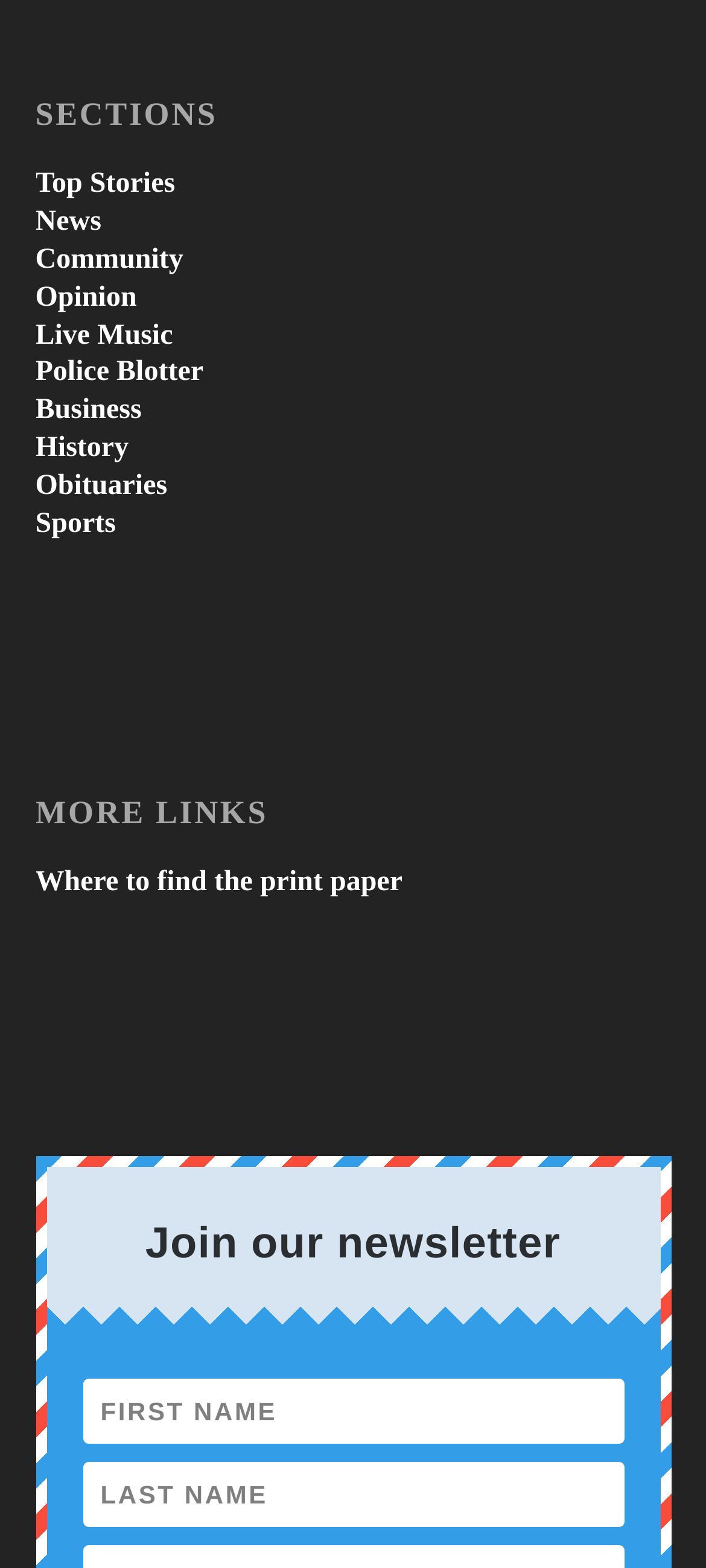Extract the bounding box coordinates for the UI element described by the text: "Live Music". The coordinates should be in the form of [left, top, right, bottom] with values between 0 and 1.

[0.05, 0.204, 0.245, 0.223]